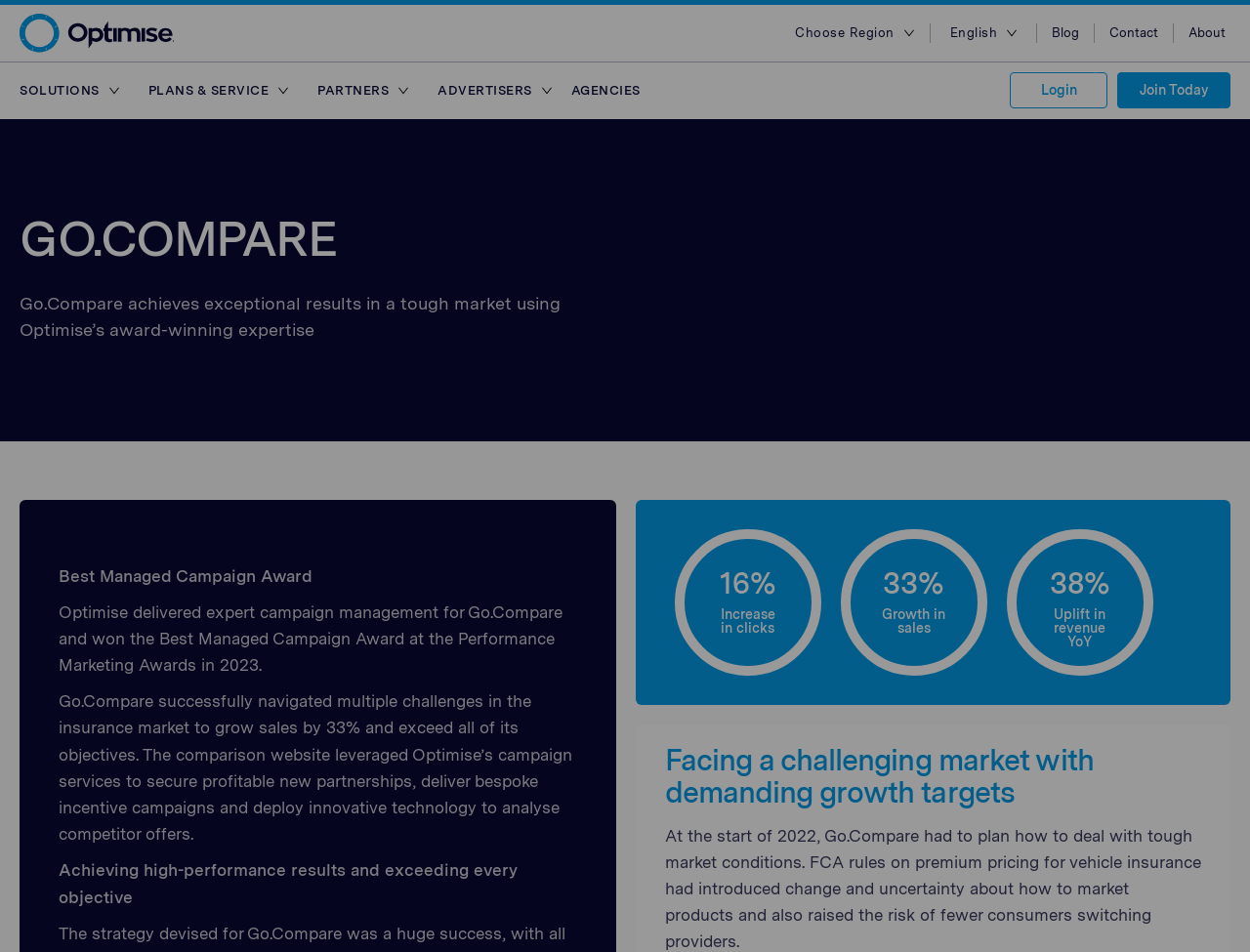Locate the primary heading on the webpage and return its text.

Cookies on the Optimise Website